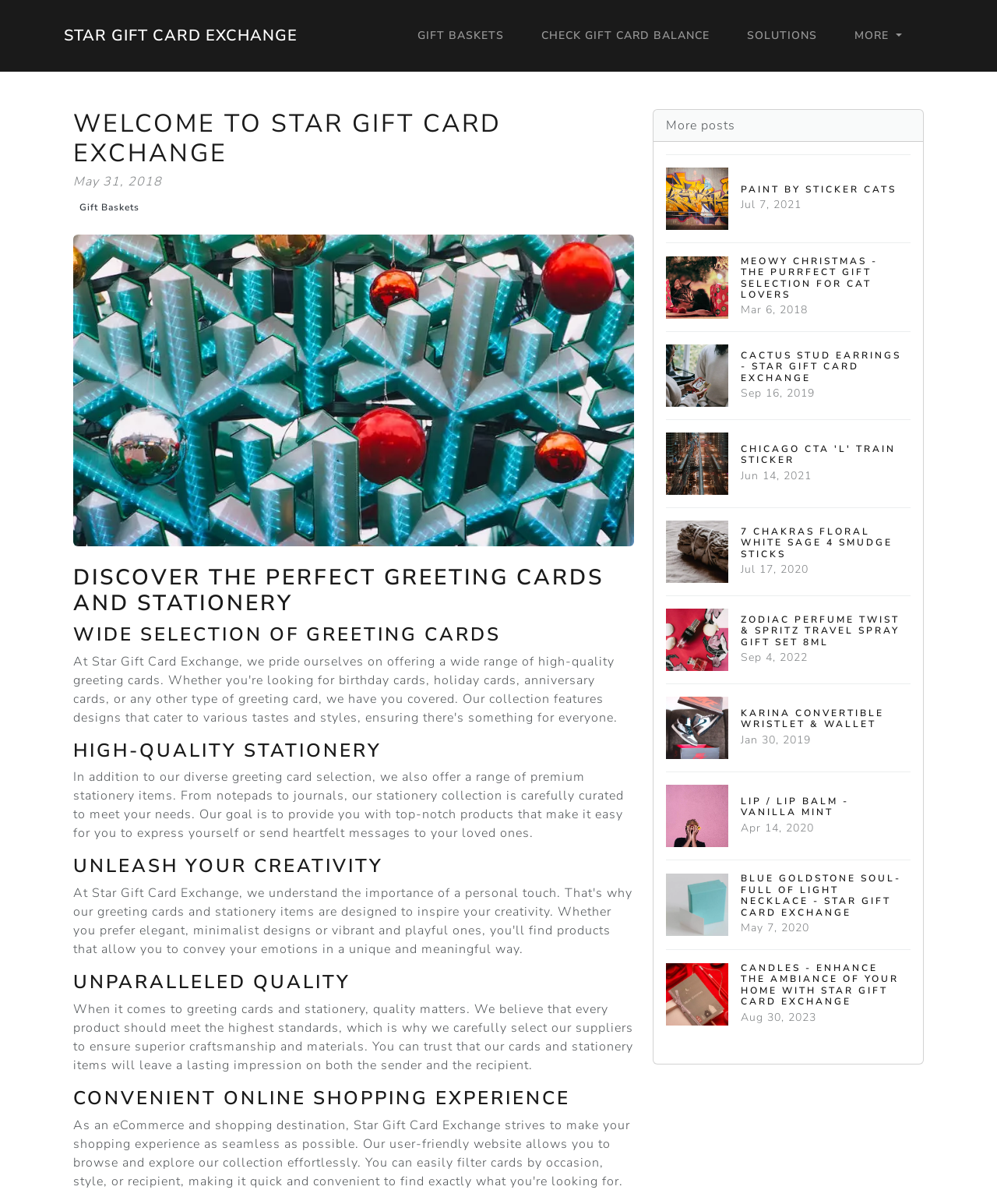Find the bounding box coordinates for the area that should be clicked to accomplish the instruction: "Click on the 'MORE' button".

[0.851, 0.016, 0.911, 0.044]